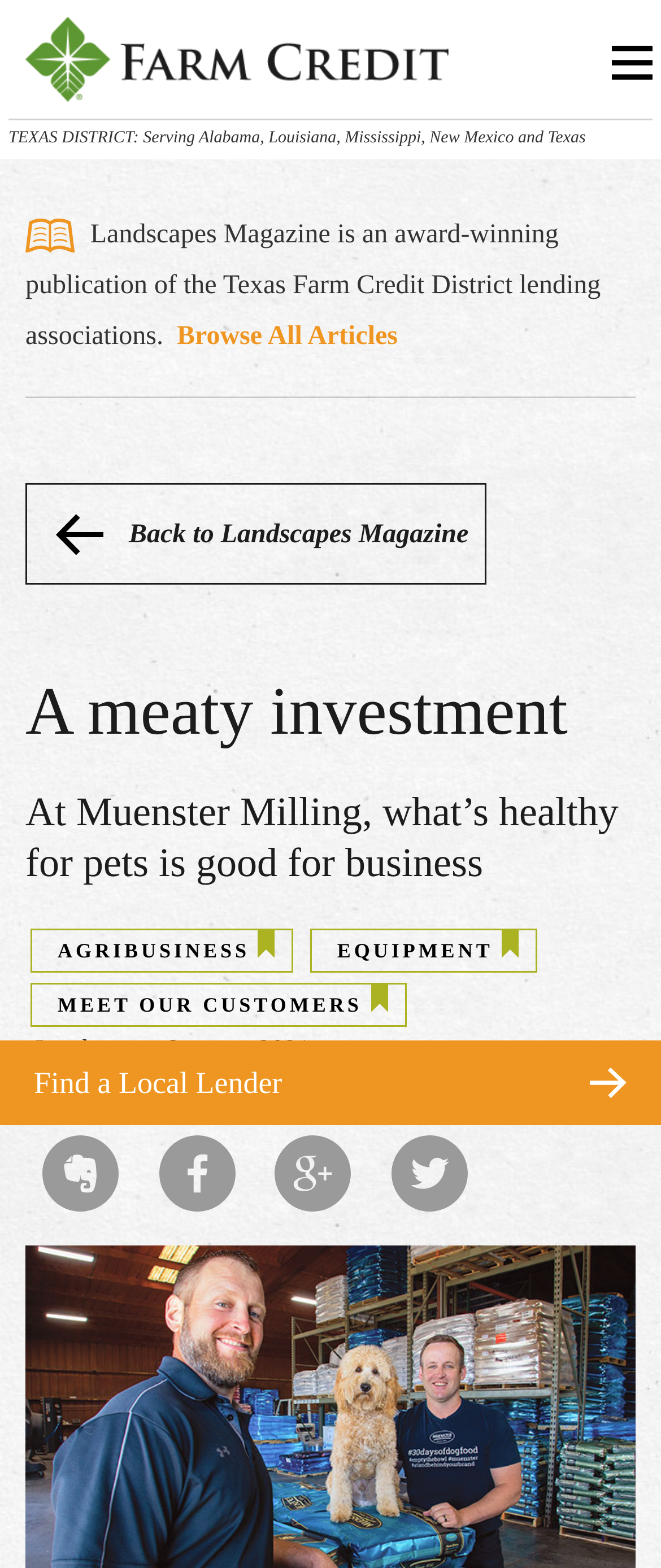Determine the bounding box coordinates of the region that needs to be clicked to achieve the task: "Find a Local Lender".

[0.0, 0.664, 1.0, 0.718]